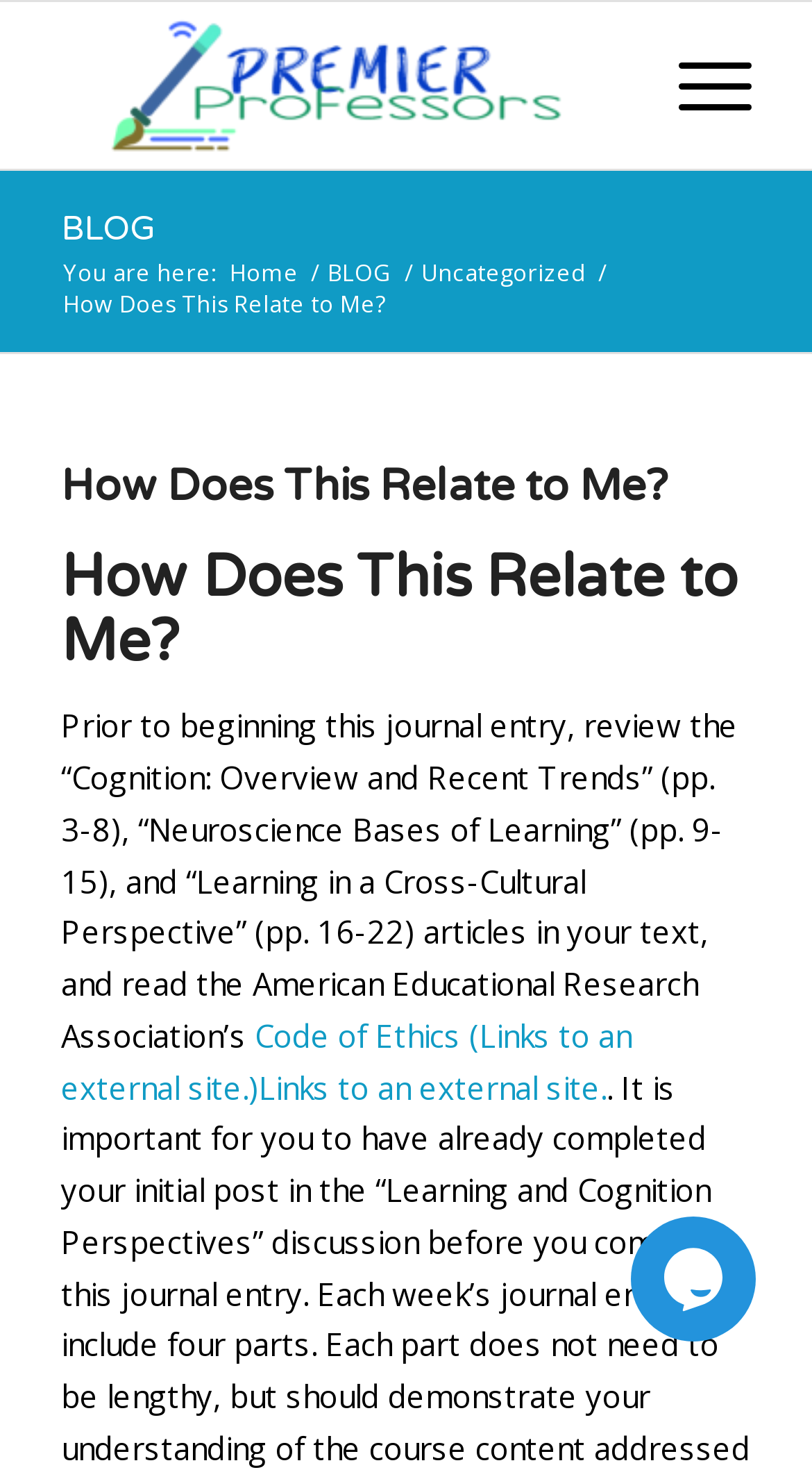What type of widget is located at the bottom-right corner of the webpage?
From the image, provide a succinct answer in one word or a short phrase.

chat widget